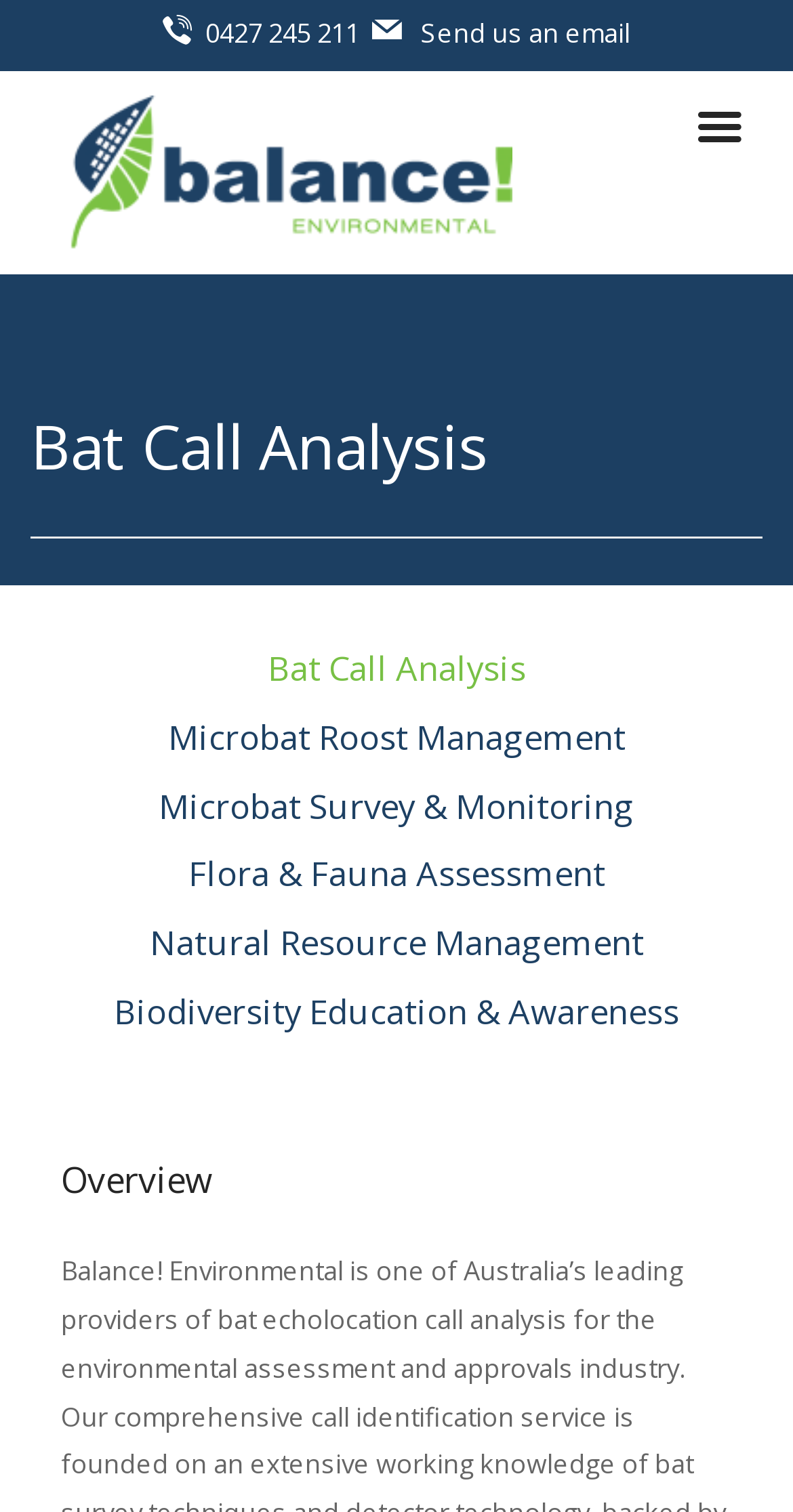Can you specify the bounding box coordinates for the region that should be clicked to fulfill this instruction: "Learn about Microbat Roost Management".

[0.173, 0.465, 0.827, 0.51]